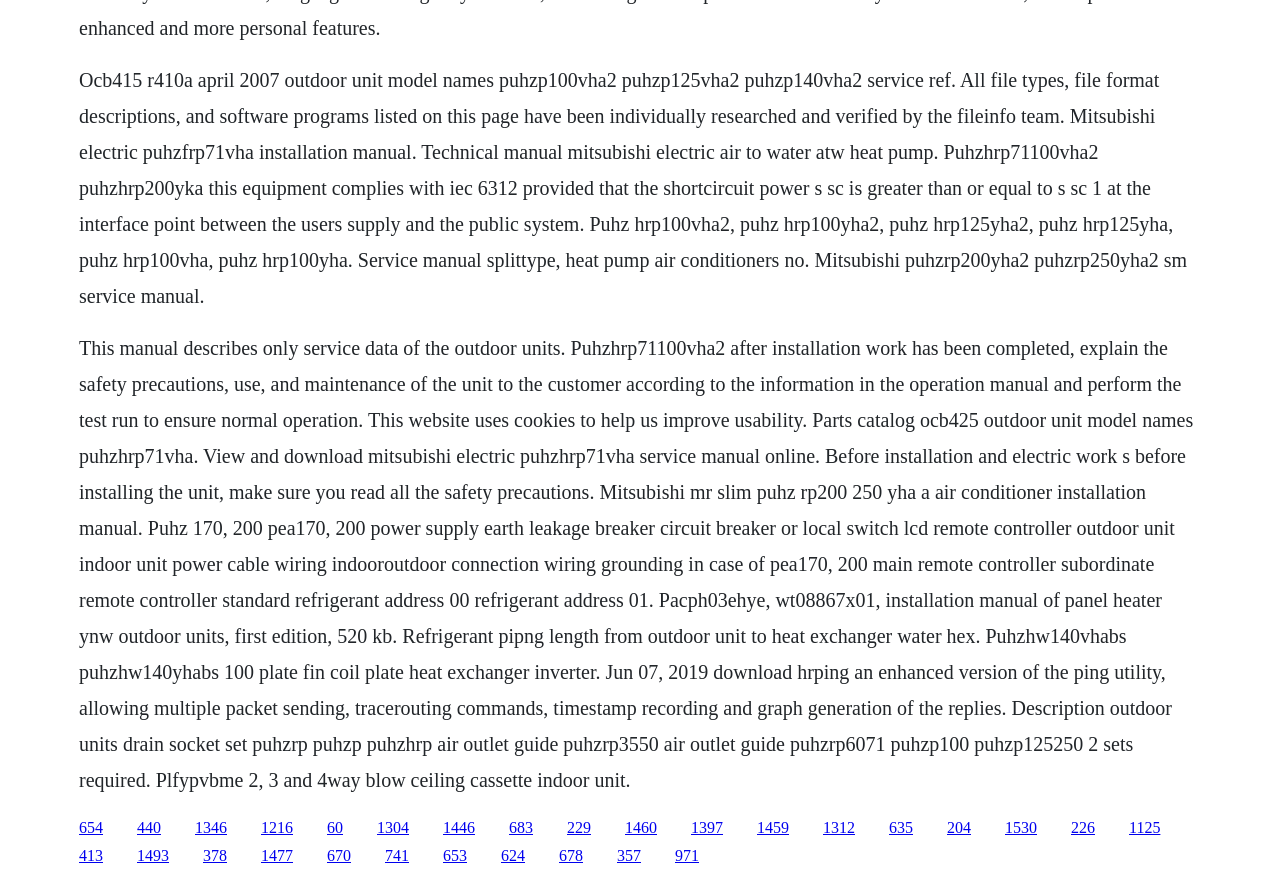What is the type of heat pump described?
Answer the question with a single word or phrase derived from the image.

Air to water